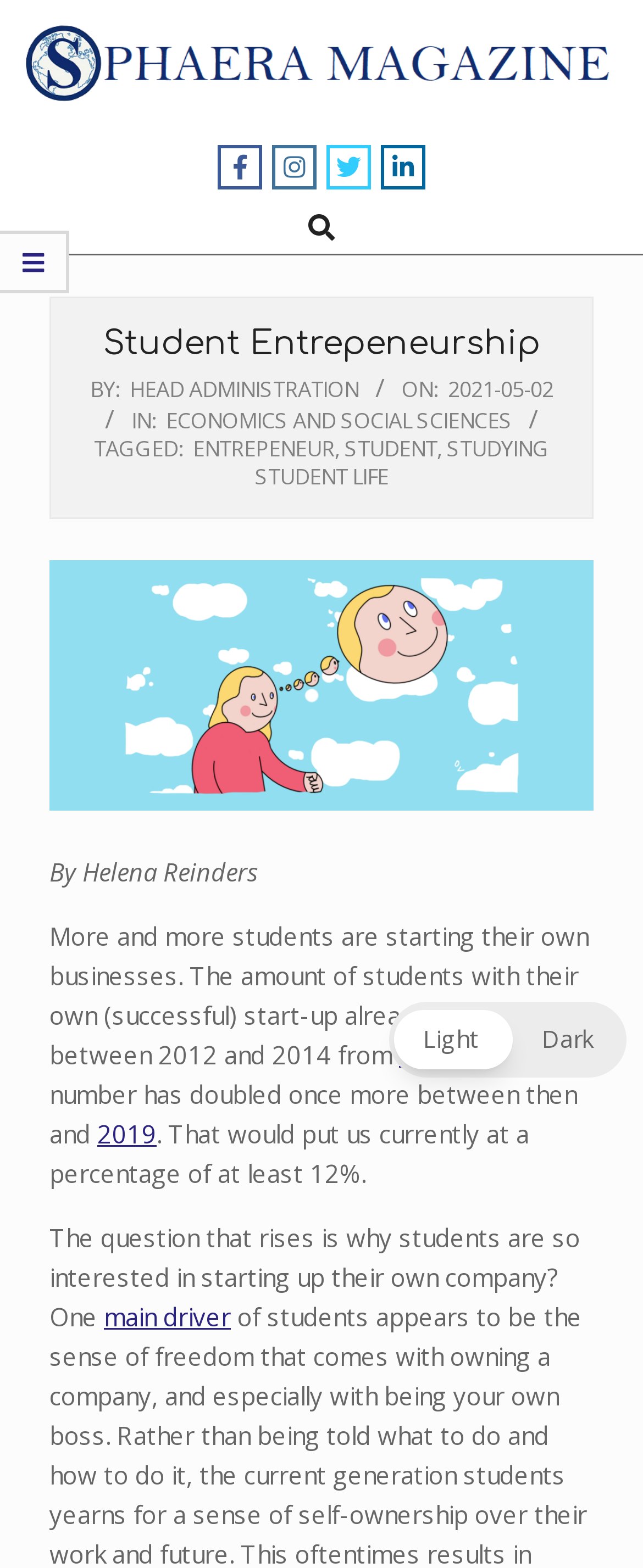Please identify the bounding box coordinates of where to click in order to follow the instruction: "View the ENTREPENEUR tag".

[0.3, 0.276, 0.521, 0.295]